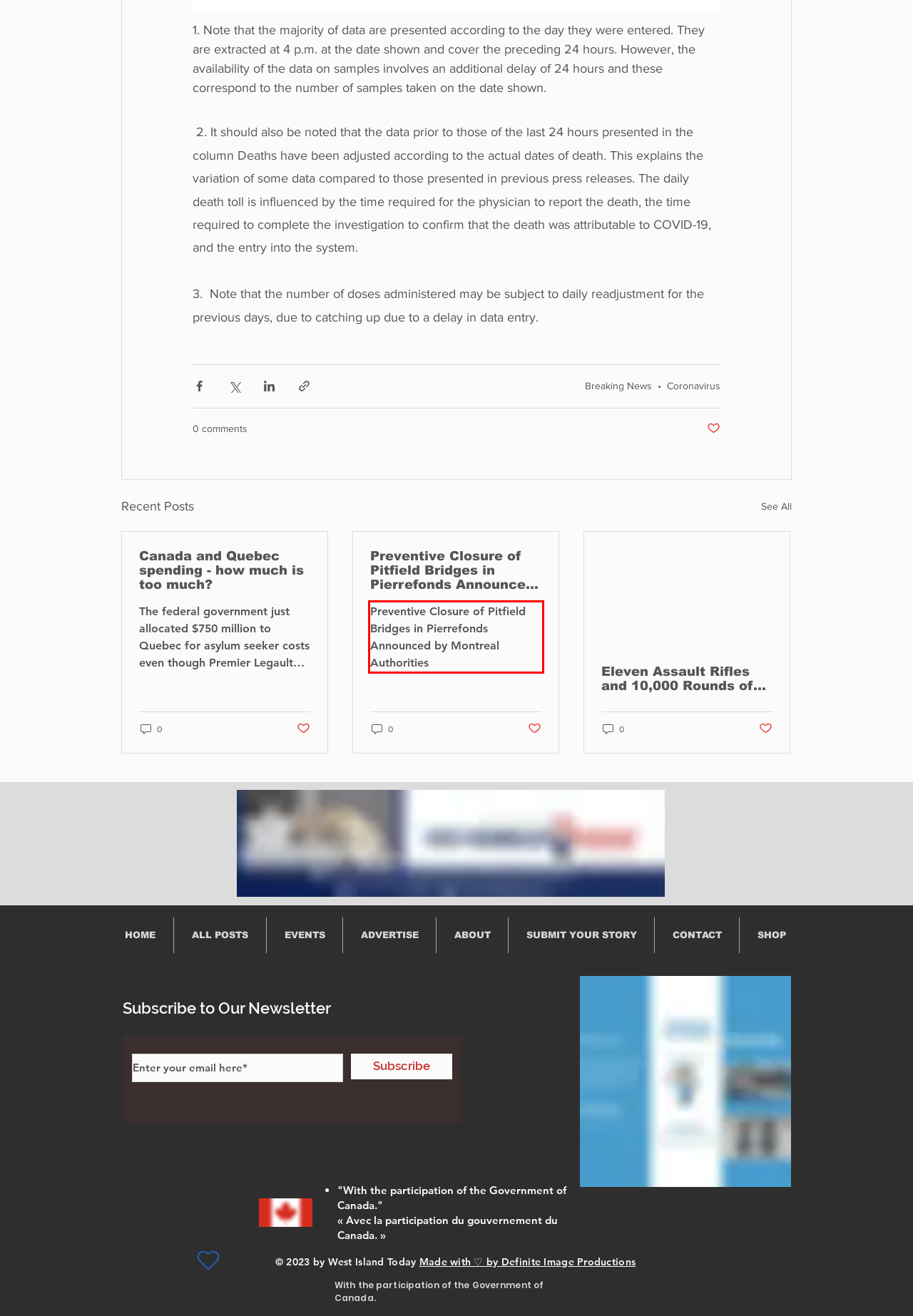Examine the screenshot of the webpage, locate the red bounding box, and generate the text contained within it.

Eleven Assault Rifles and 10,000 Rounds of Ammunition Seized in DDO, Pointe-Claire, and Vaudreuil During a Raid on a Drug Trafficking Network